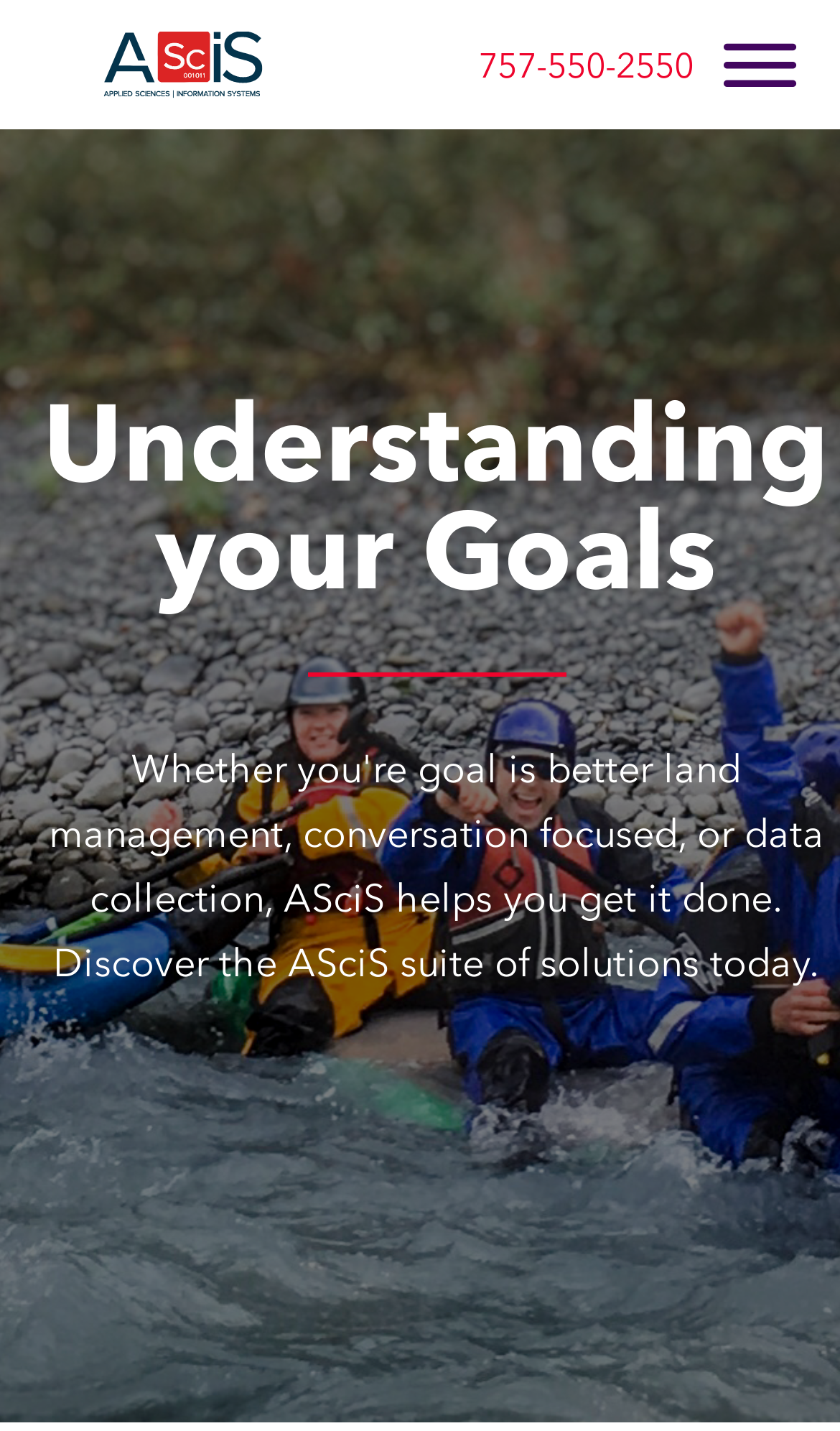Please find and generate the text of the main heading on the webpage.

Custom Solutions that Advance your Mission